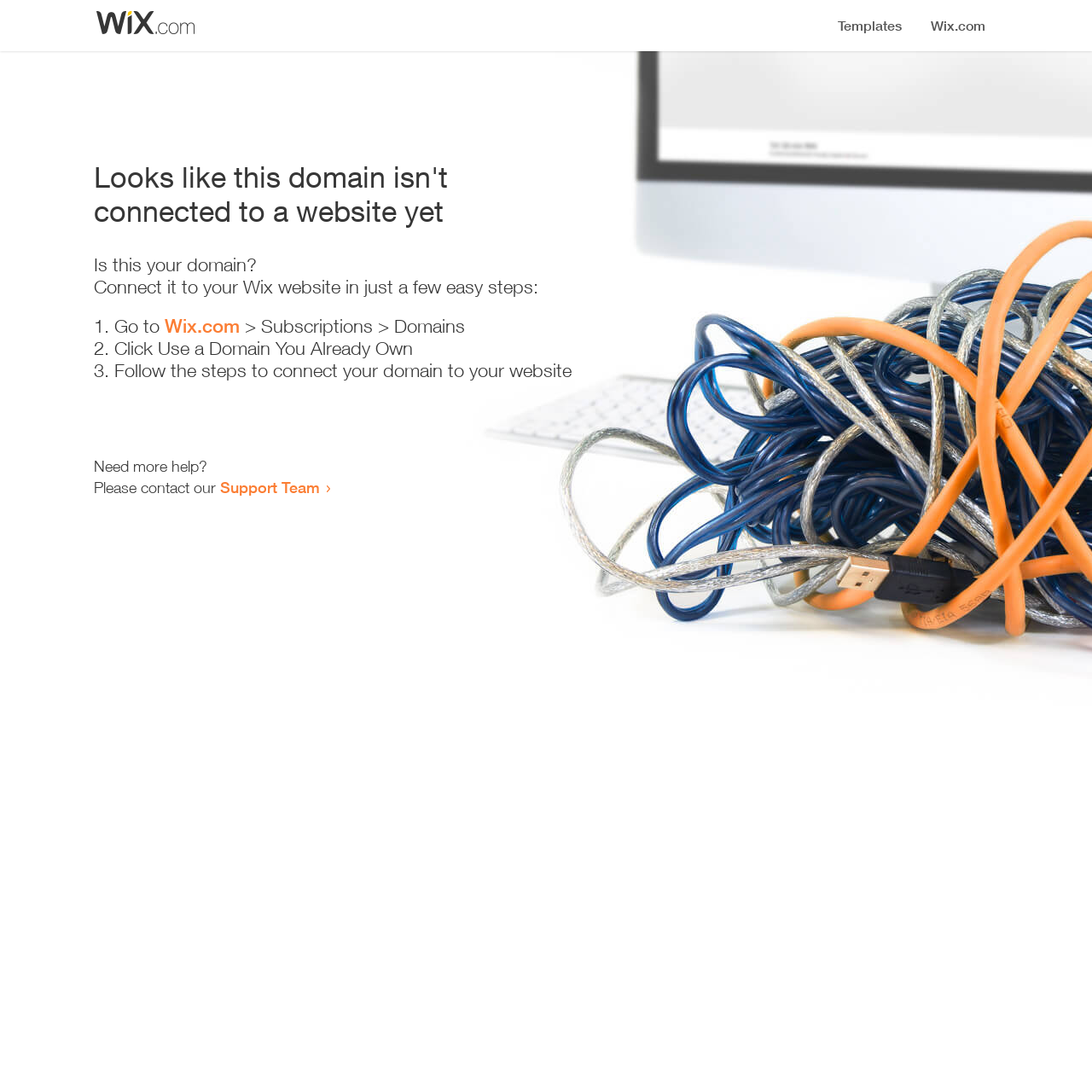Given the description of a UI element: "Support Team", identify the bounding box coordinates of the matching element in the webpage screenshot.

[0.202, 0.438, 0.293, 0.455]